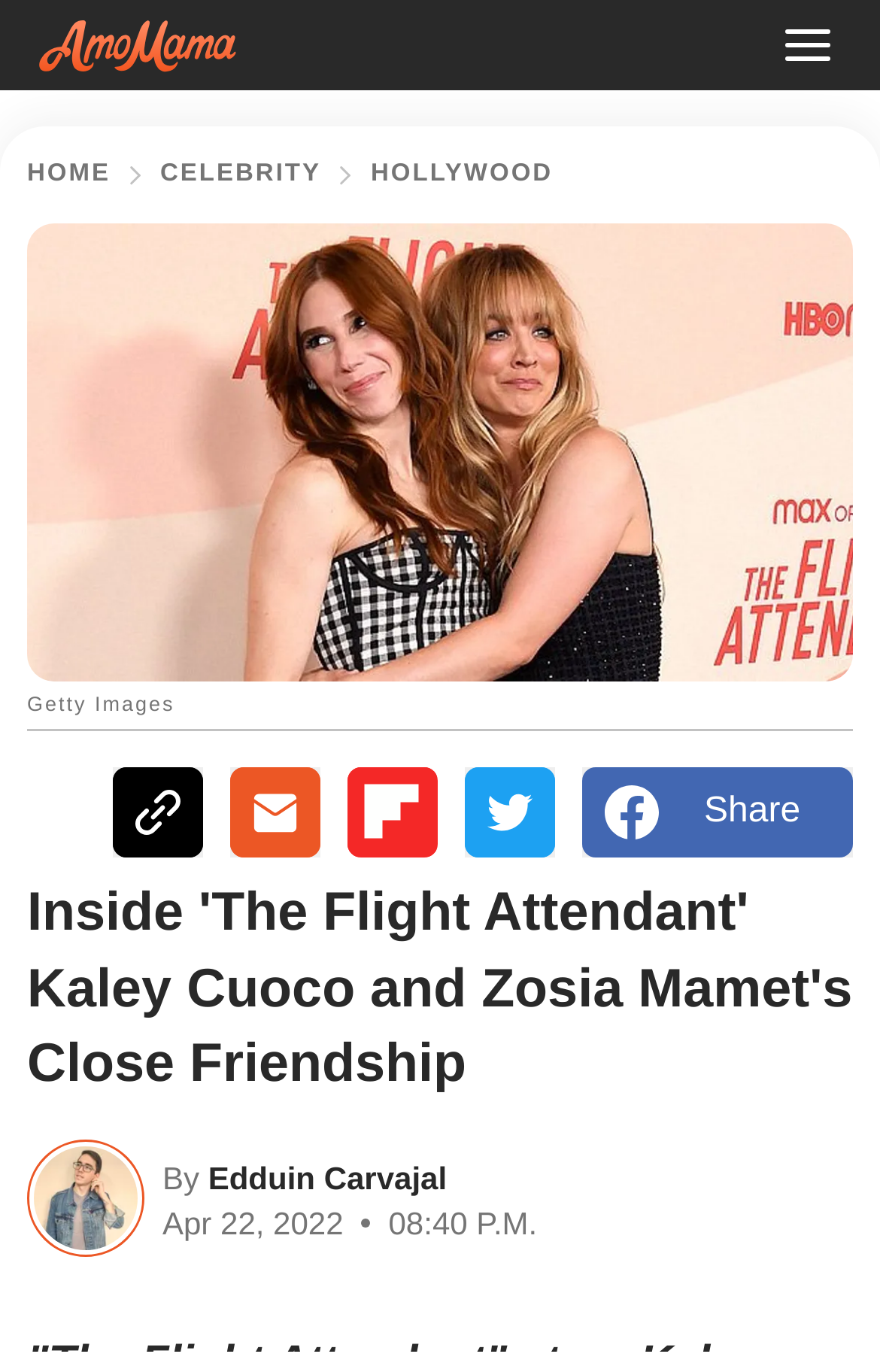What is the image source of the article?
Analyze the image and deliver a detailed answer to the question.

I found the image source by looking at the image with the text 'Getty Images' which is located above the article title.